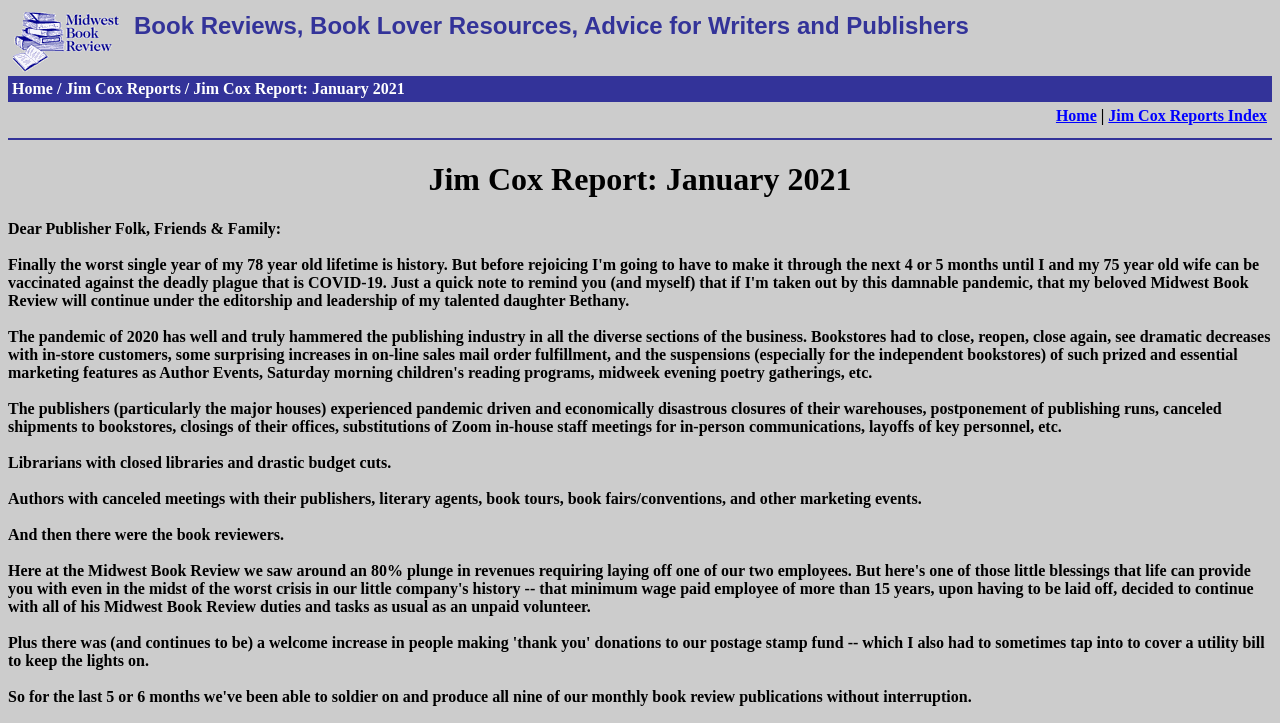Provide a thorough summary of the webpage.

The webpage is a report titled "Jim Cox Report, January 2021". At the top-left corner, there is a link to return to the home page, accompanied by a small image. Next to it, there is a brief description of the website's content, including book reviews, resources for book lovers, and advice for writers and publishers.

Below this top section, there is a breadcrumb navigation bar showing the current page's location within the website's hierarchy. This bar spans the entire width of the page.

Further down, there is a horizontal separator line dividing the page into two sections. The top section contains a heading that matches the title of the report, "Jim Cox Report: January 2021". 

The main content of the report starts with a greeting, "Dear Publisher Folk, Friends & Family:". This is followed by several paragraphs of text discussing the impact of the pandemic on the publishing industry, including the experiences of publishers, librarians, authors, and book reviewers. There are four paragraphs in total, each describing the challenges faced by these different groups.